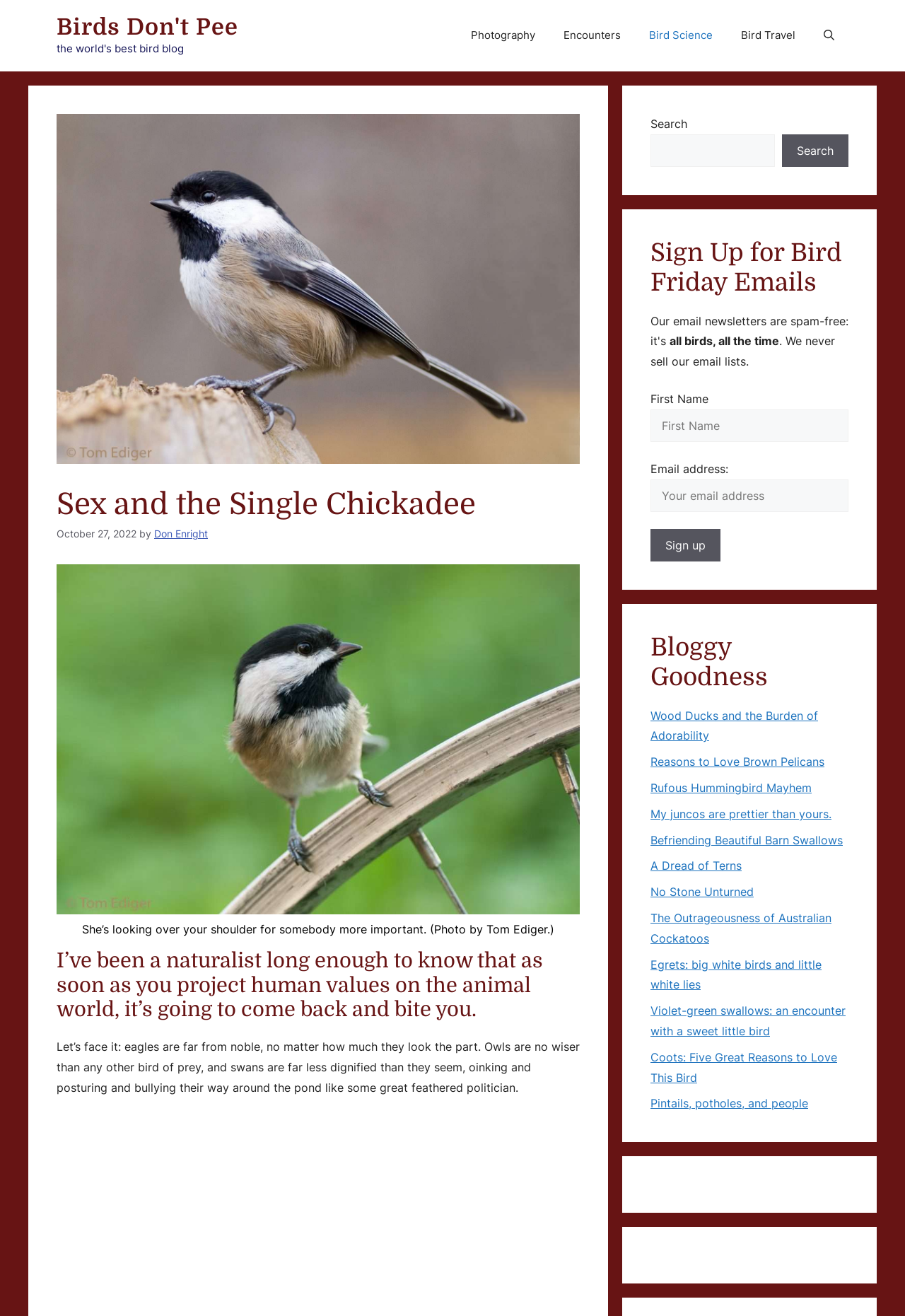Please mark the clickable region by giving the bounding box coordinates needed to complete this instruction: "View the photo by Tom Ediger".

[0.062, 0.429, 0.641, 0.721]